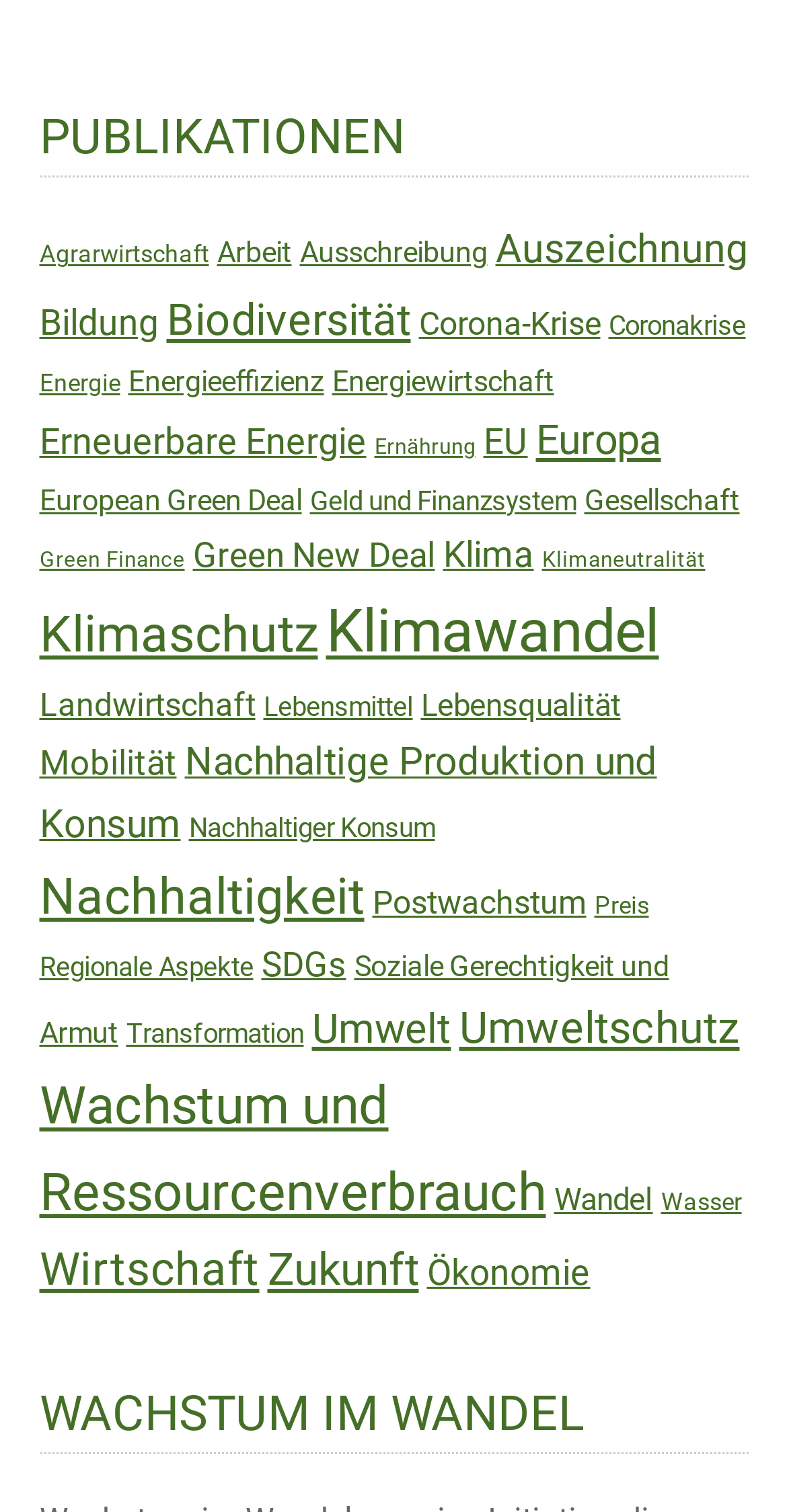Is there a topic related to finance?
Please utilize the information in the image to give a detailed response to the question.

I searched the list of links under 'PUBLIKATIONEN' and found a topic related to finance, which is 'Geld und Finanzsystem'.